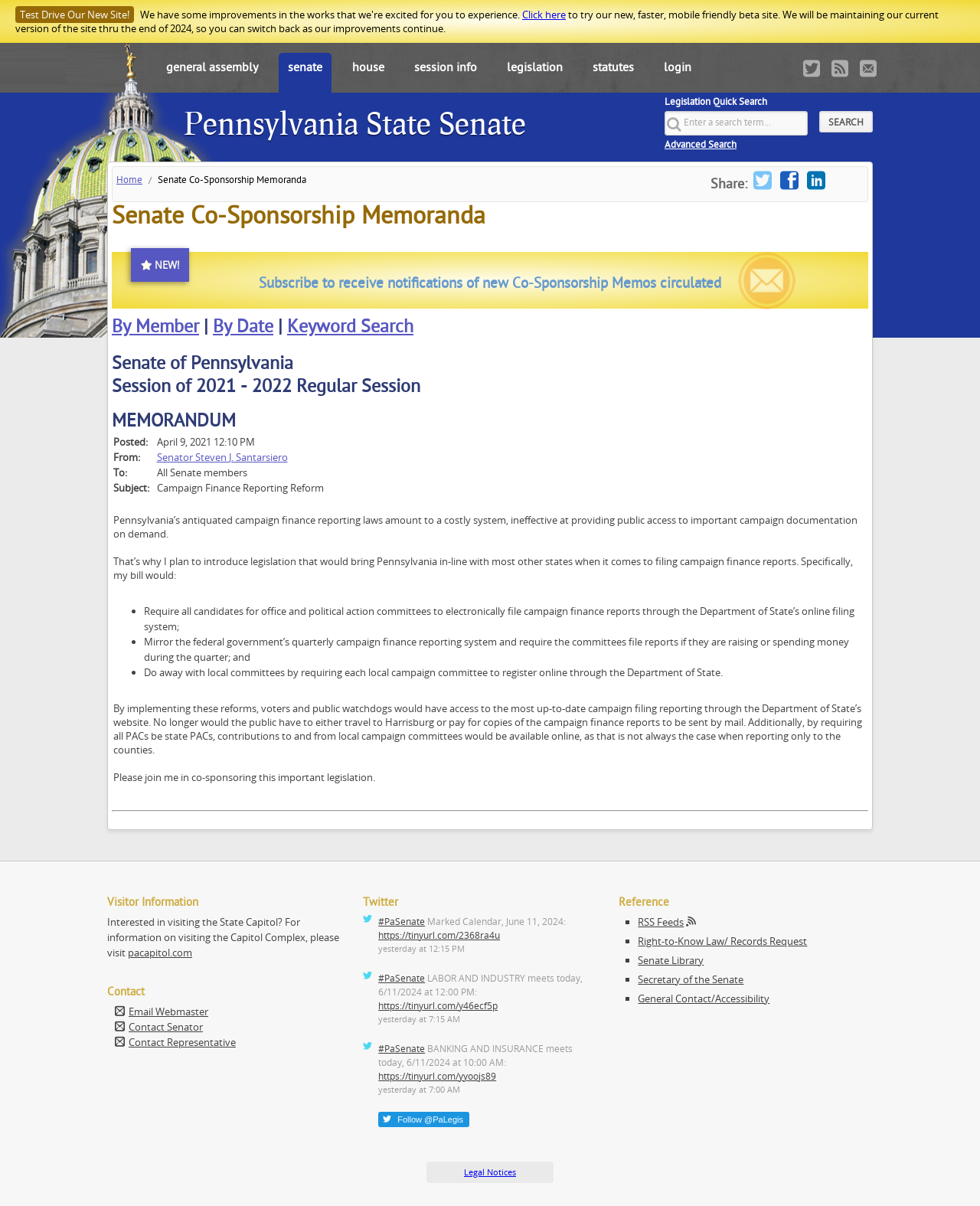Please identify the bounding box coordinates of the clickable element to fulfill the following instruction: "Subscribe to PaLegis Notifications". The coordinates should be four float numbers between 0 and 1, i.e., [left, top, right, bottom].

[0.114, 0.209, 0.886, 0.256]